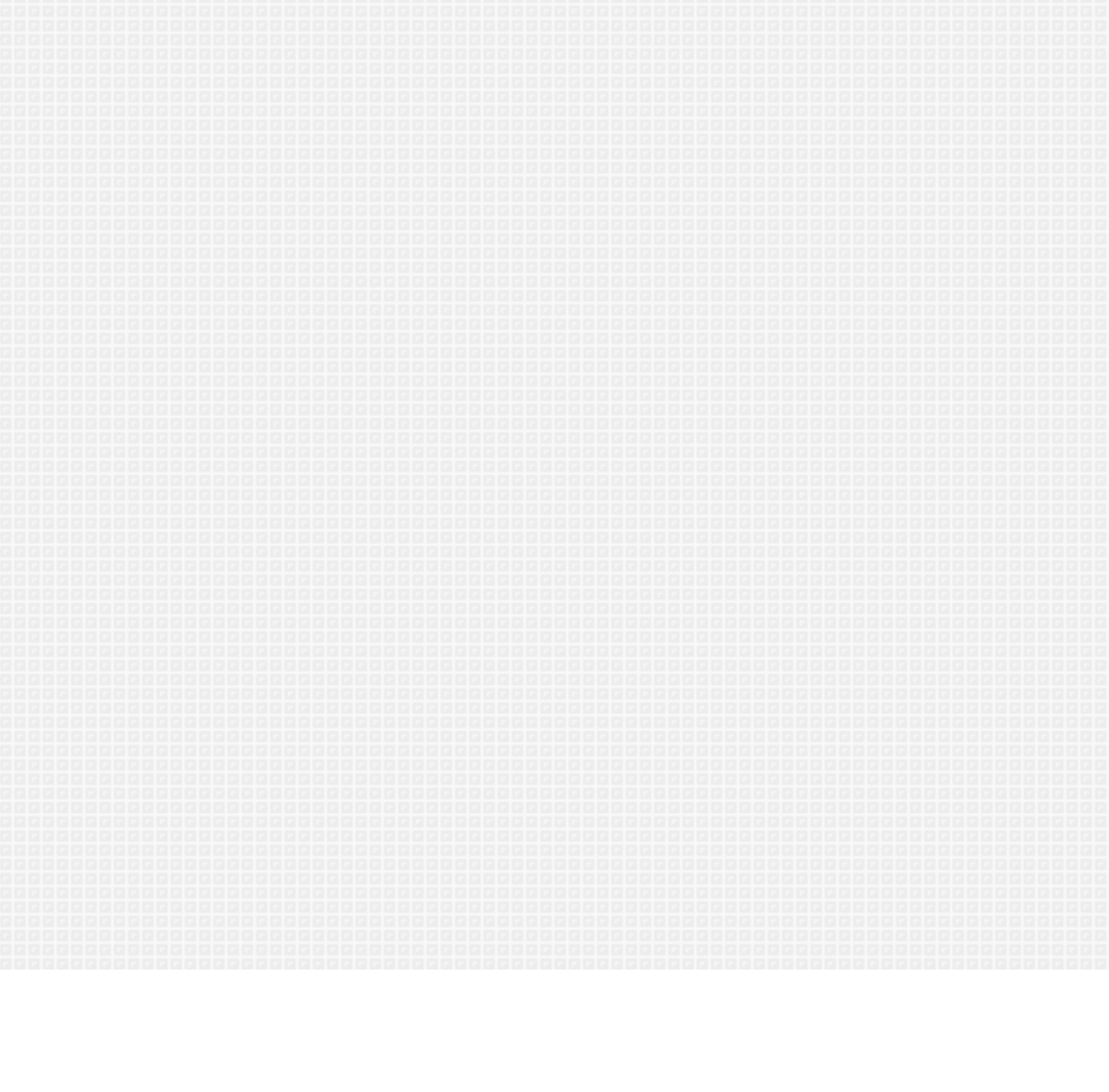Using the webpage screenshot, locate the HTML element that fits the following description and provide its bounding box: "School of Business".

[0.133, 0.788, 0.384, 0.819]